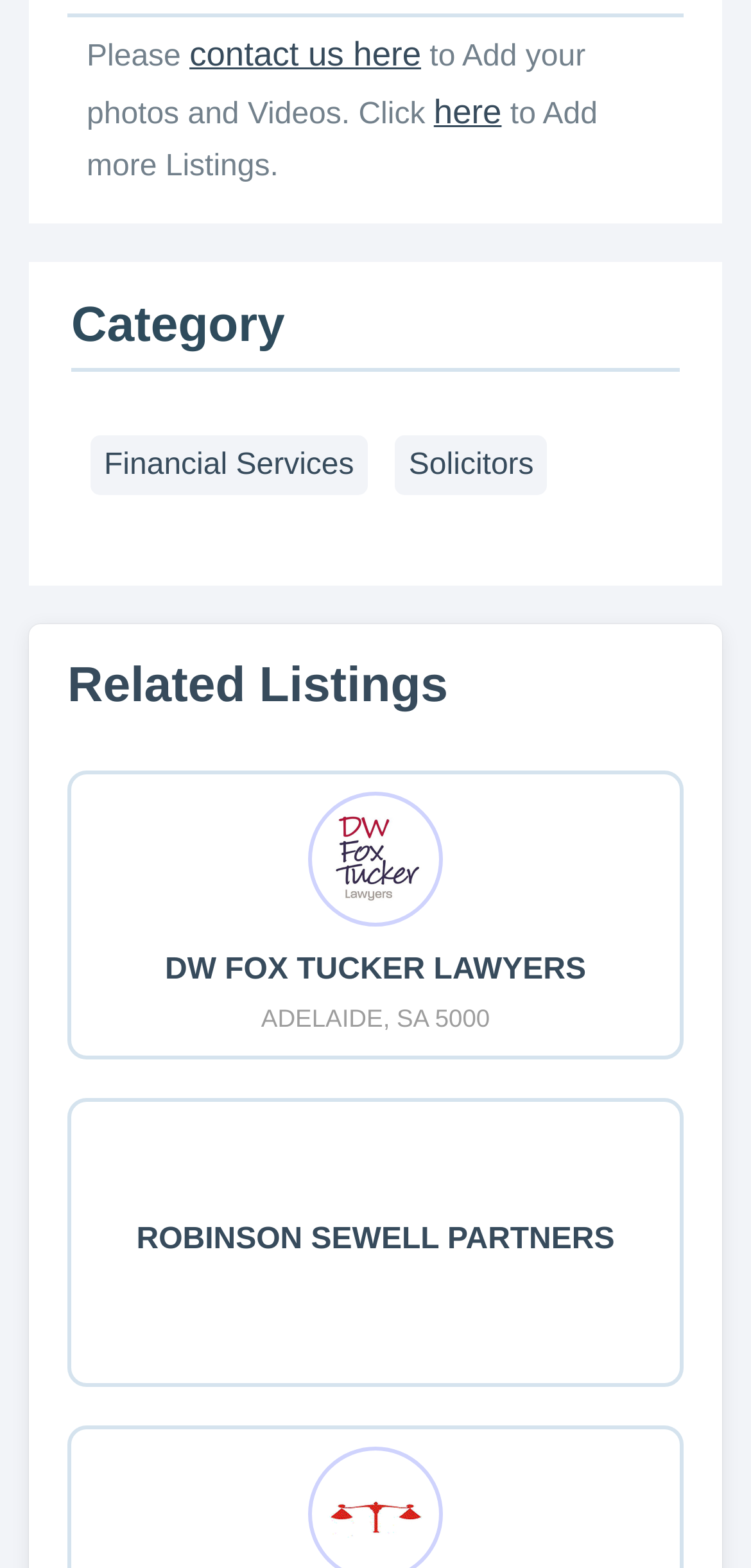Provide a one-word or brief phrase answer to the question:
What is the location of DWFoxTucker Lawyers?

ADELAIDE, SA 5000